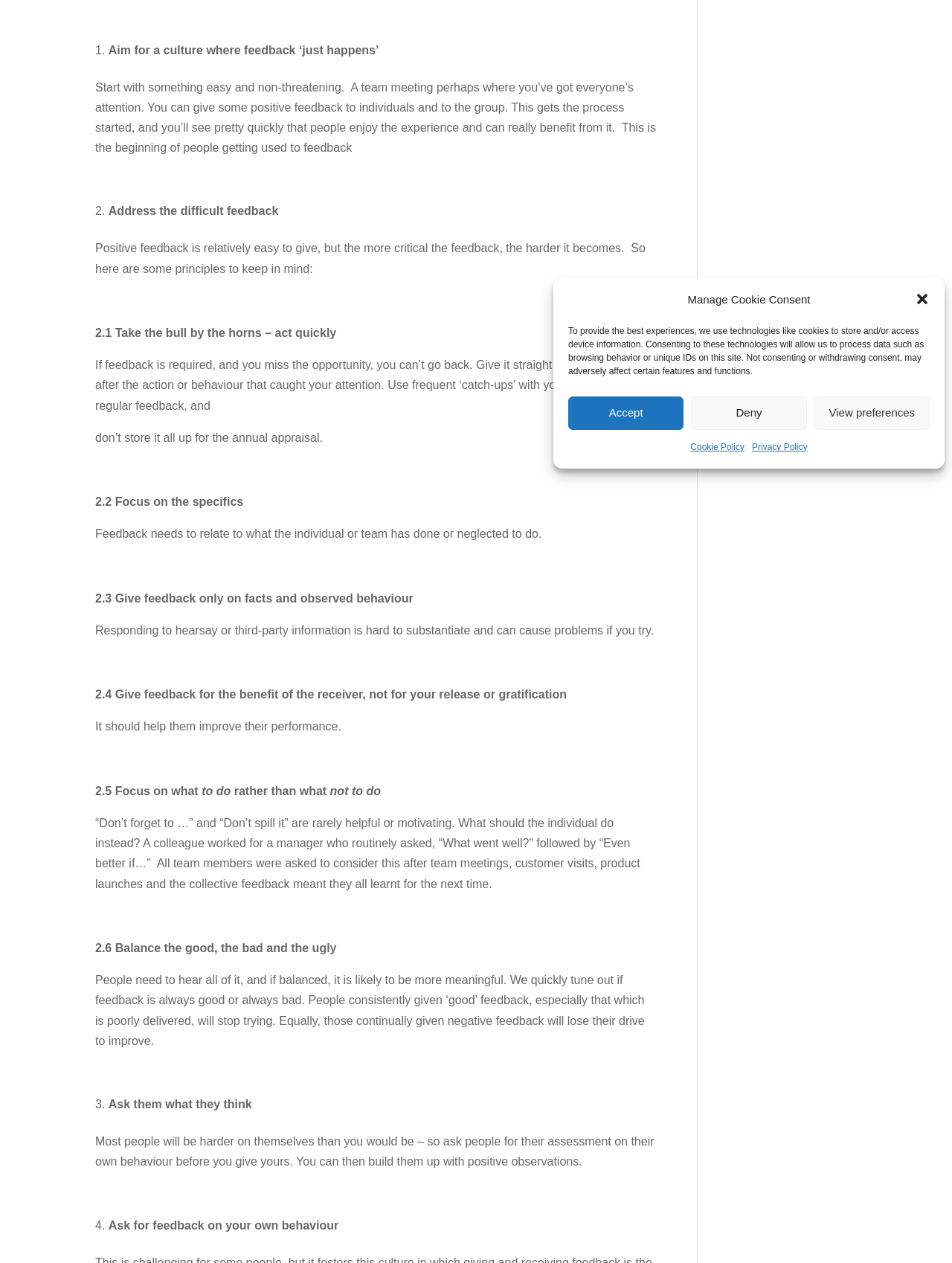Provide the bounding box coordinates of the HTML element this sentence describes: "Accept". The bounding box coordinates consist of four float numbers between 0 and 1, i.e., [left, top, right, bottom].

[0.597, 0.314, 0.718, 0.34]